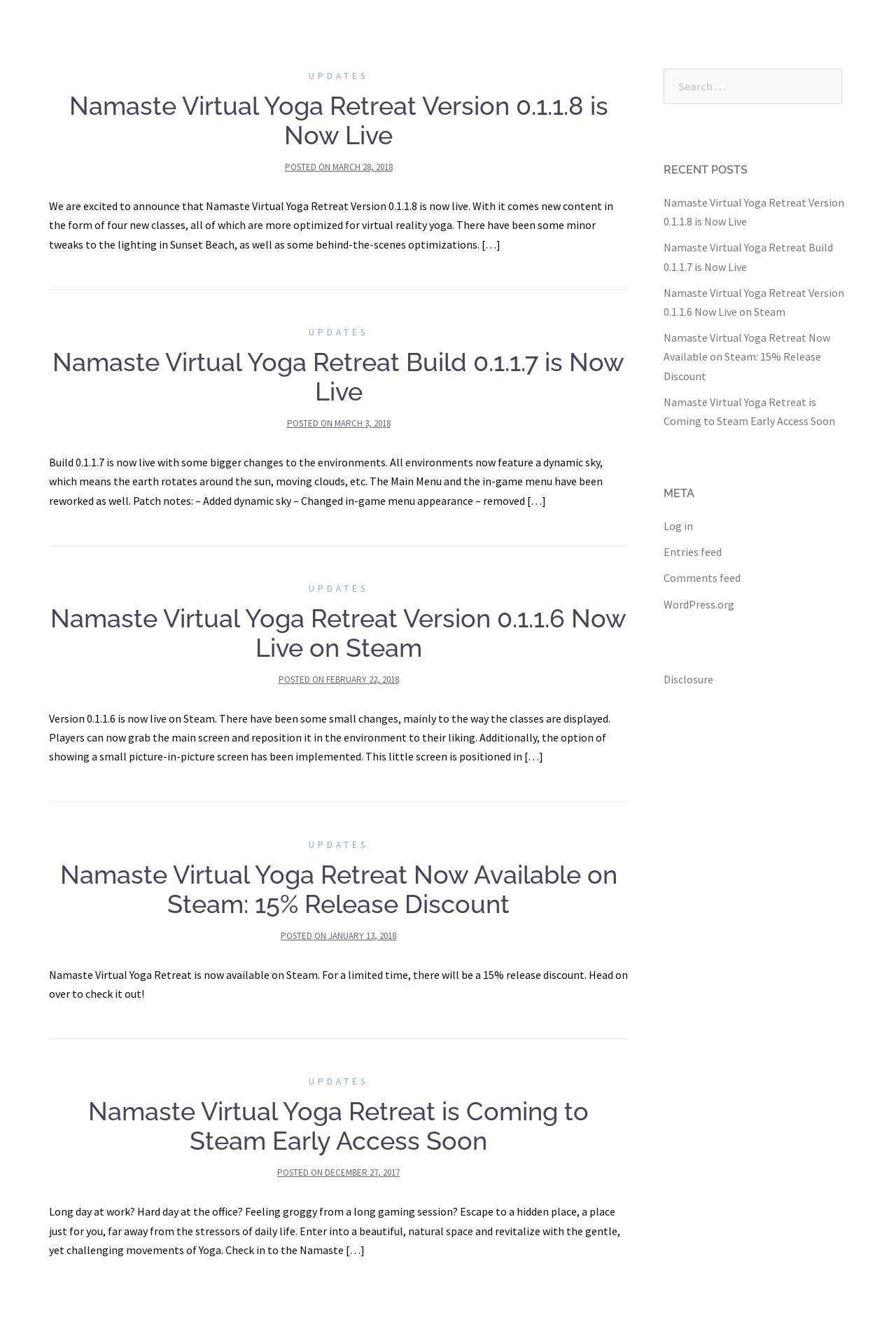What is the purpose of the search box?
Answer with a single word or short phrase according to what you see in the image.

To search the website